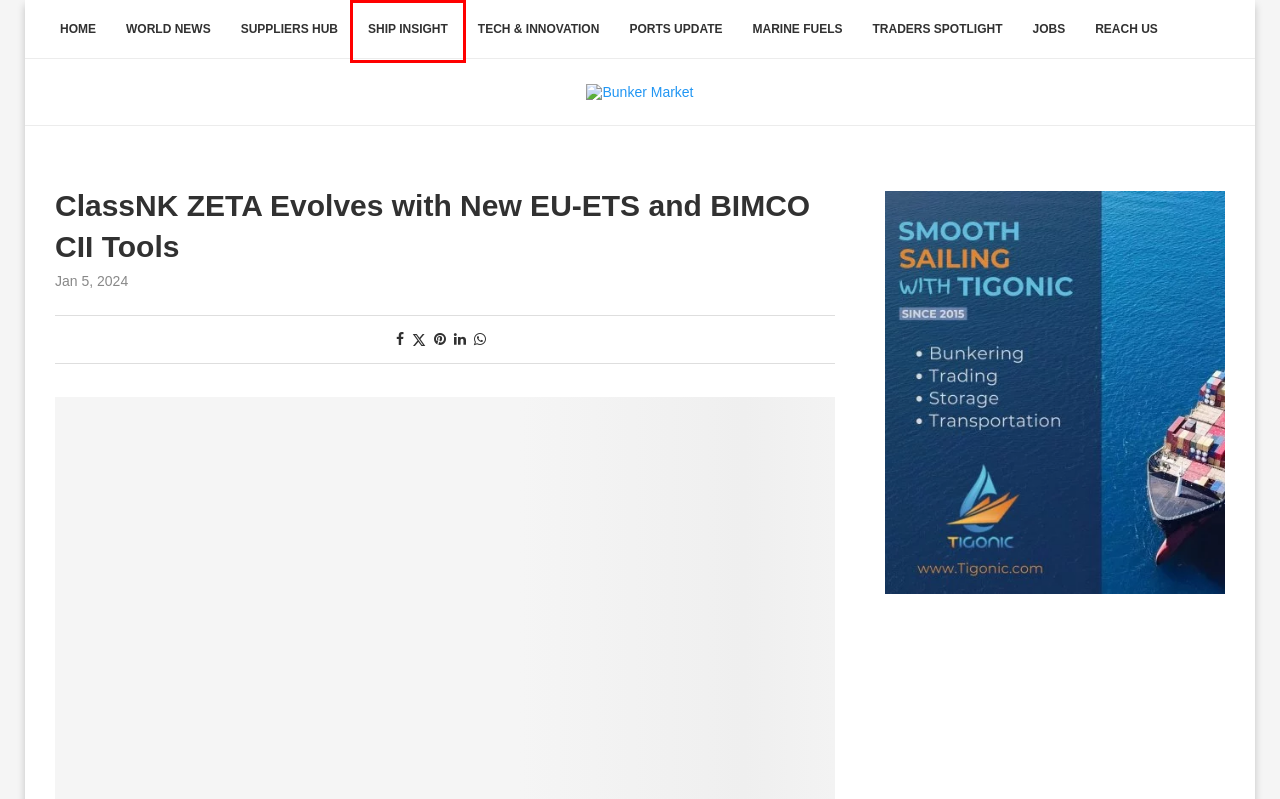Examine the screenshot of a webpage with a red bounding box around an element. Then, select the webpage description that best represents the new page after clicking the highlighted element. Here are the descriptions:
A. Traders Spotlight - Bunker Market
B. Bunkering News and Bunker Prices
C. Marine Fuels - Bunker Market
D. Reach Us - Bunker Market
E. Suppliers Hub - Bunker Market
F. Tech & Innovation - Bunker Market
G. Ship Insight - Bunker Market
H. Ports Update - Bunker Market

G